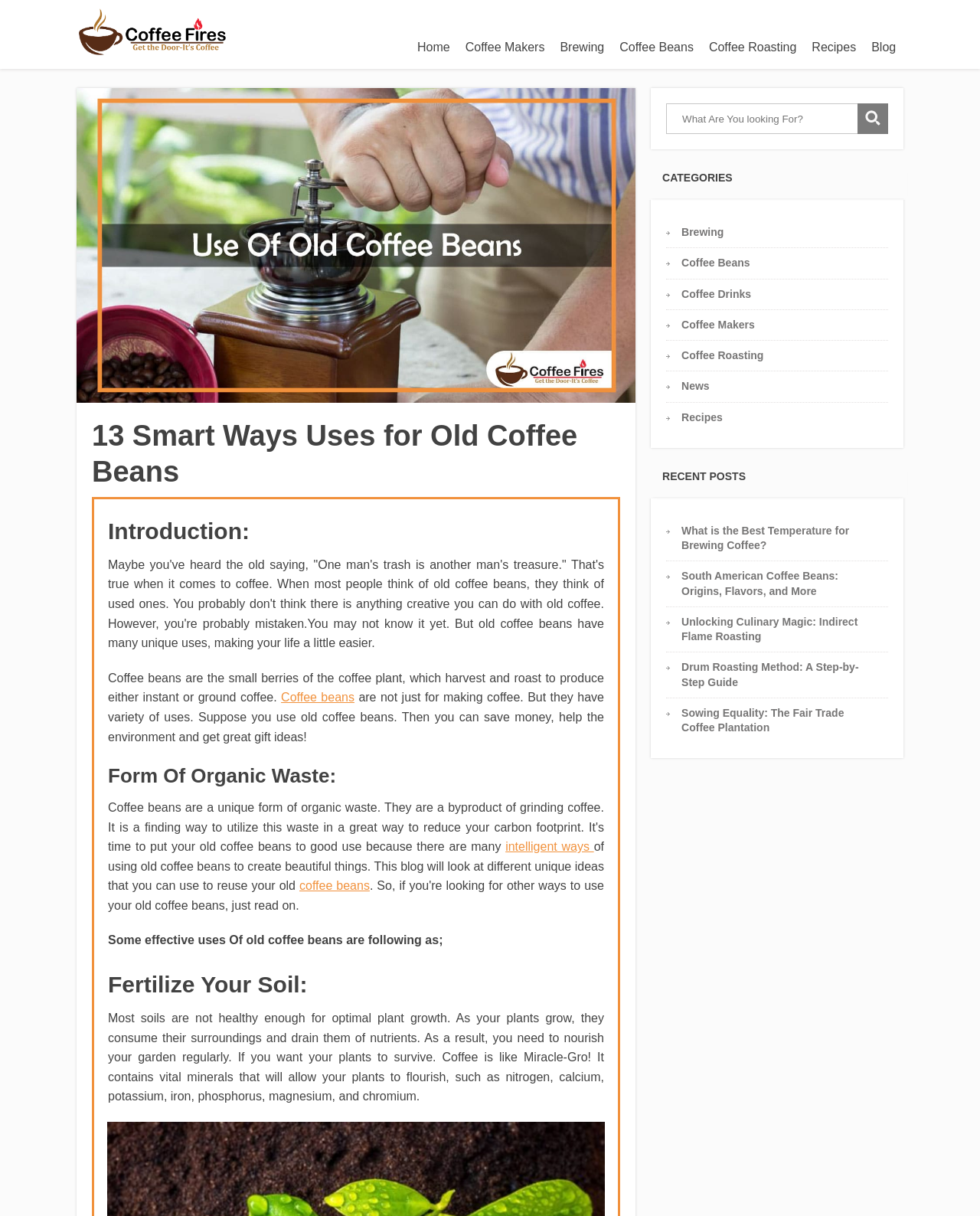Identify the bounding box coordinates of the region that should be clicked to execute the following instruction: "Click the 'Coffee Fires' link".

[0.078, 0.04, 0.235, 0.05]